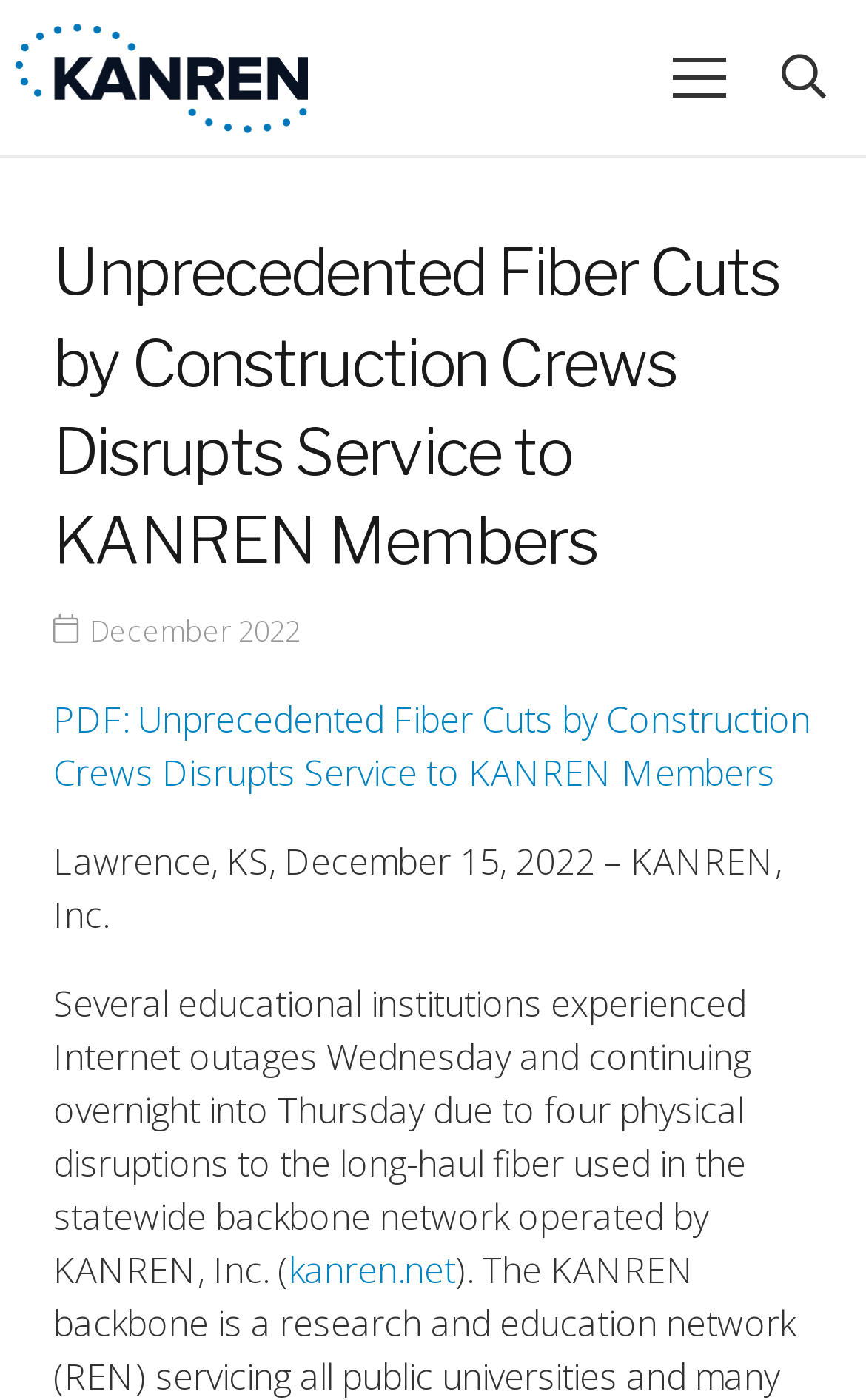What is the name of the organization?
Use the image to give a comprehensive and detailed response to the question.

The name of the organization can be found in the link at the top left corner of the webpage, which says 'KANREN'. This link is likely the logo or the main navigation link to the organization's homepage.